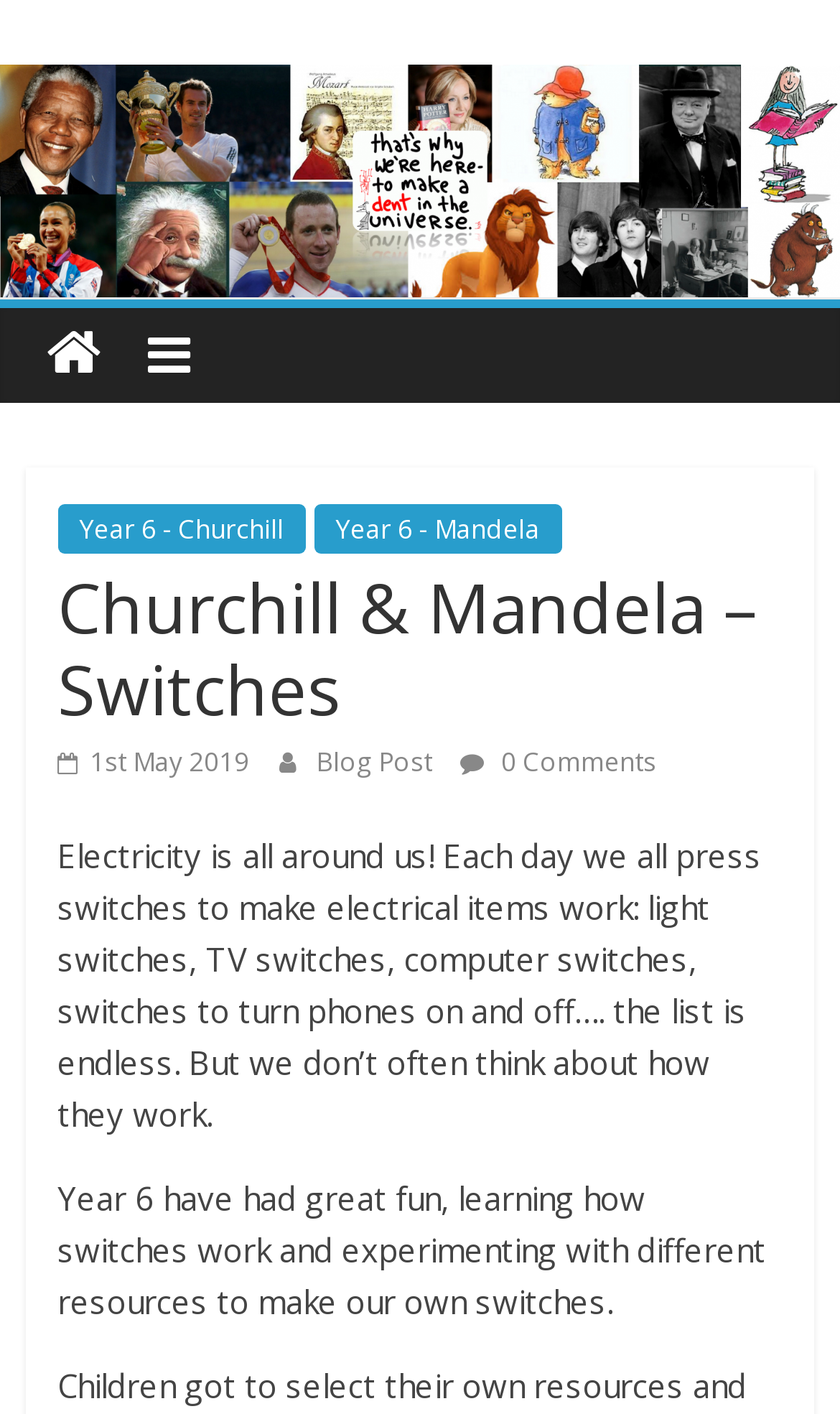Using the elements shown in the image, answer the question comprehensively: What are the students learning about in this experiment?

According to the text, Year 6 students are learning about how switches work and experimenting with different resources to make their own switches.